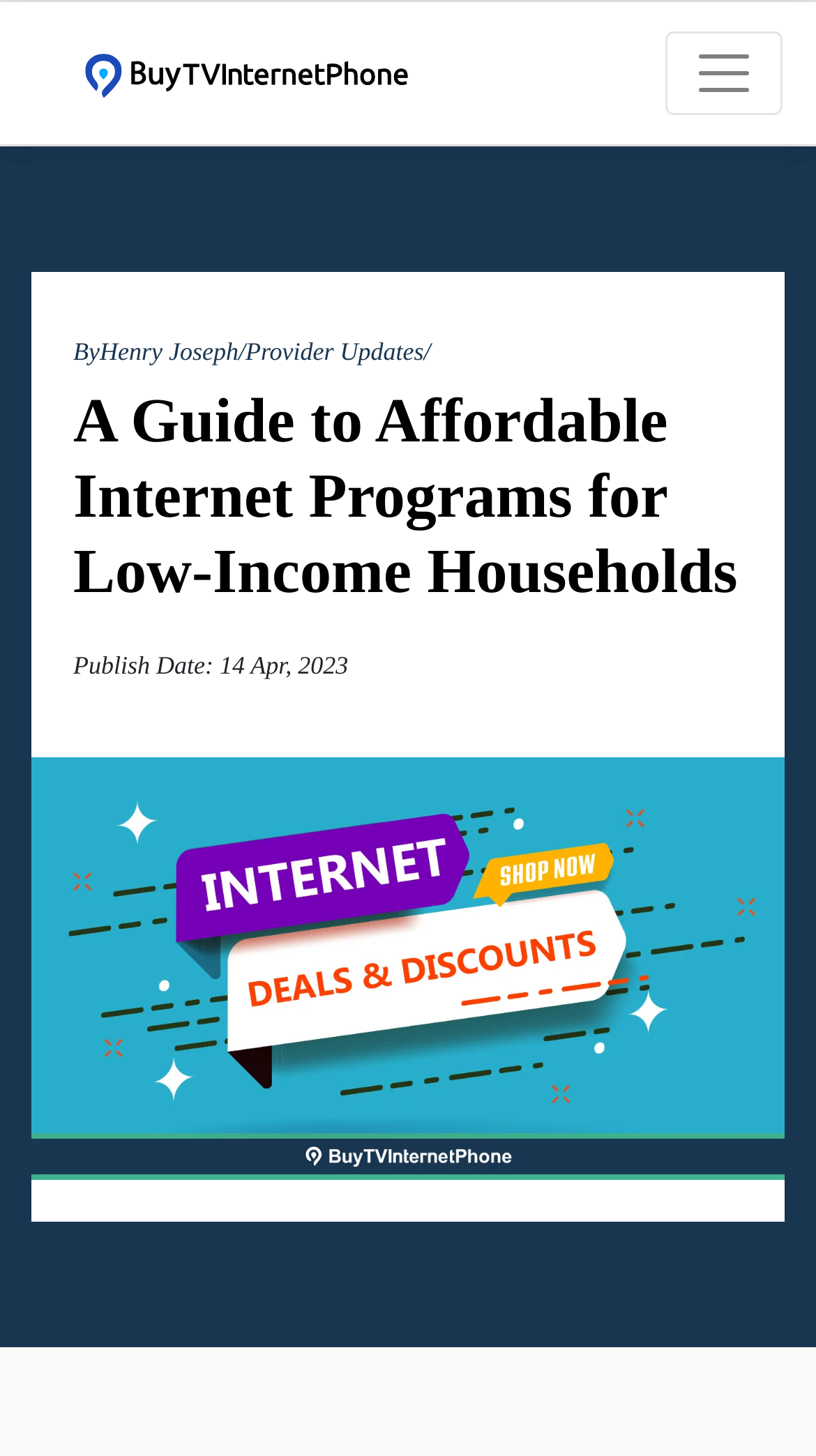Is the navigation menu expanded?
Using the image as a reference, answer the question with a short word or phrase.

No